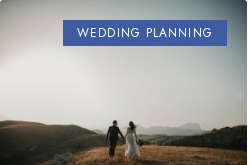What is the dominant color of the groom's outfit?
Based on the image, respond with a single word or phrase.

Black